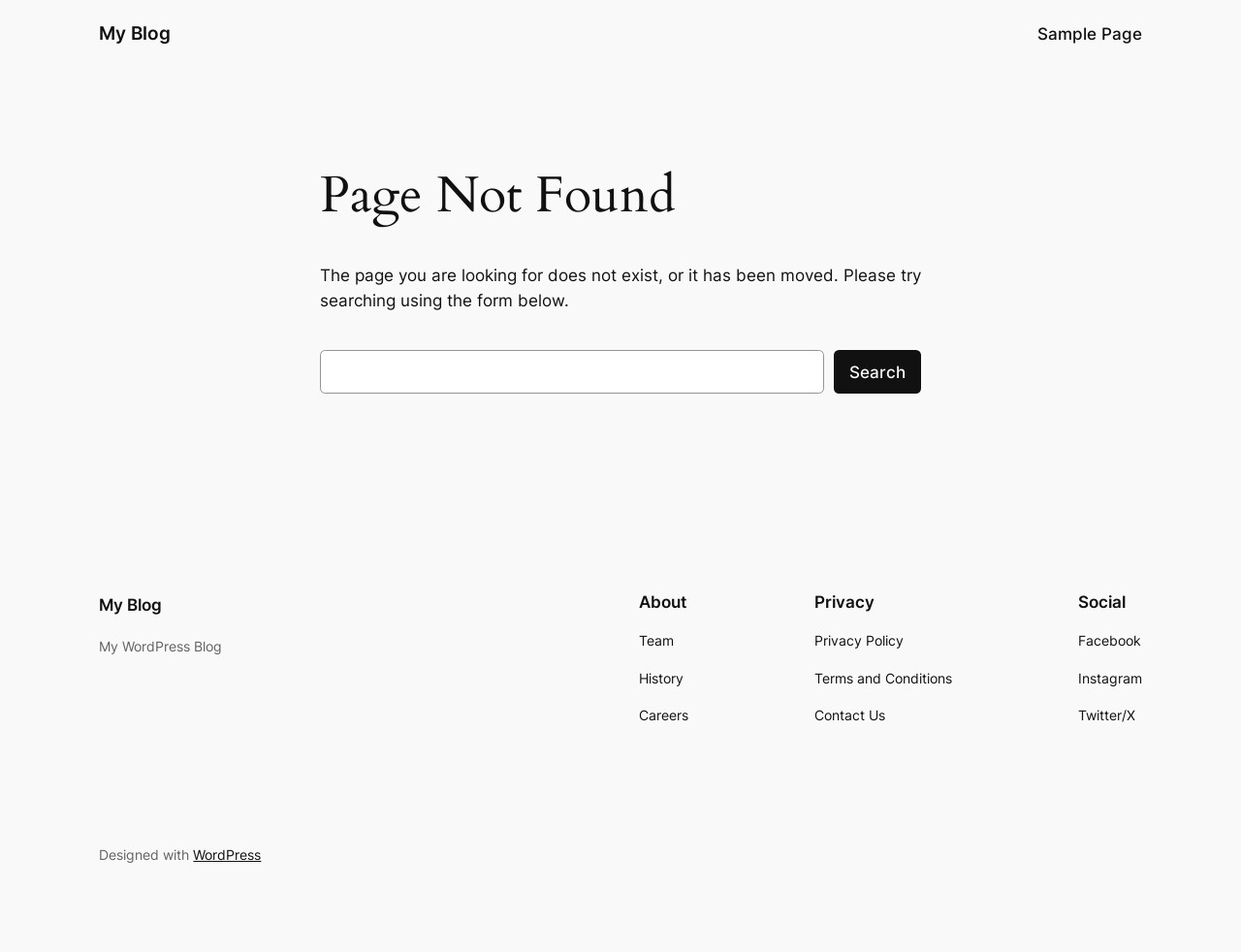Pinpoint the bounding box coordinates of the element to be clicked to execute the instruction: "View Privacy Policy".

[0.656, 0.662, 0.728, 0.685]